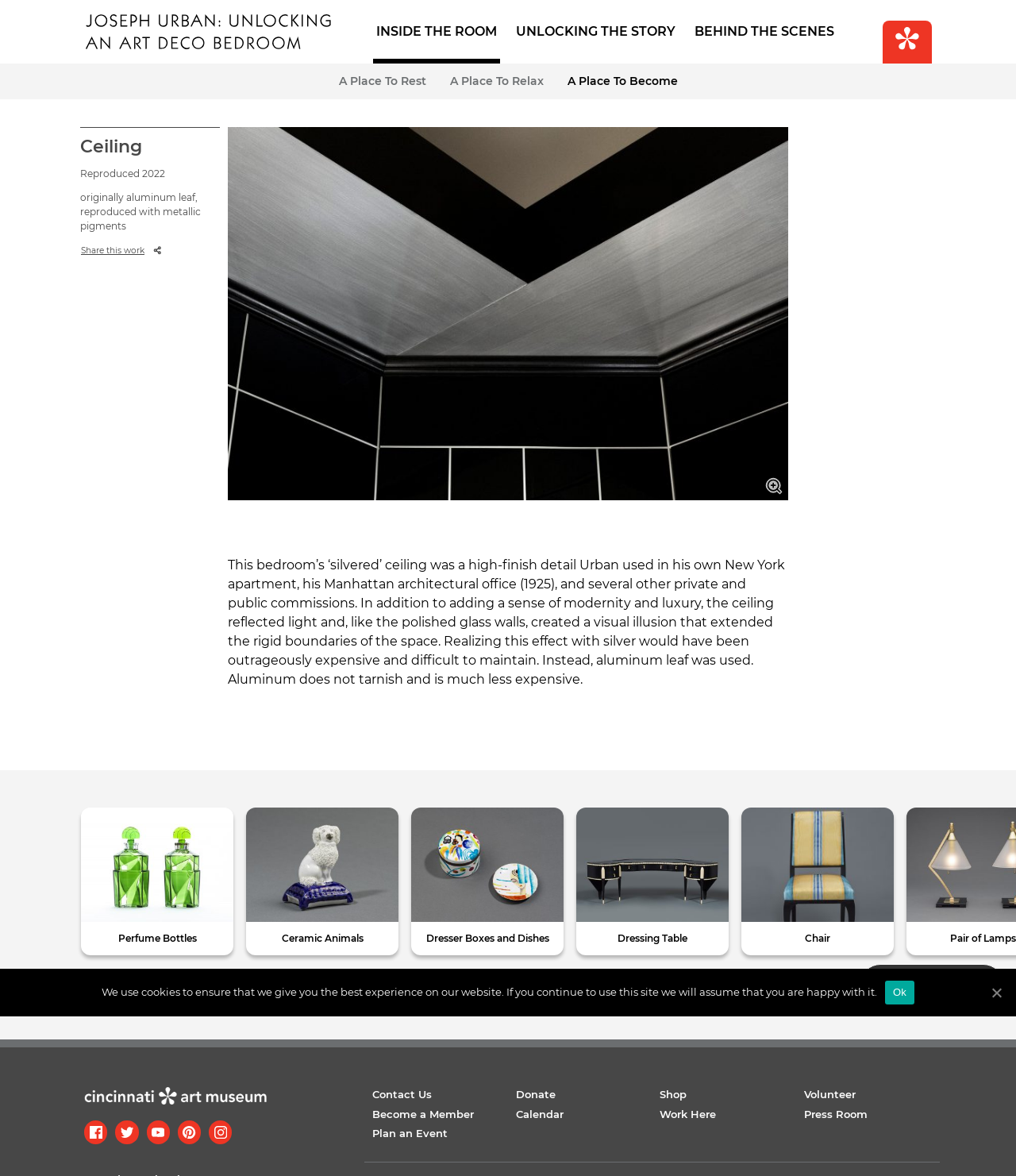What is the theme of the webpage?
Can you give a detailed and elaborate answer to the question?

Based on the webpage's content, which includes descriptions of art pieces, design elements, and a museum, I can infer that the theme of the webpage is art and design.